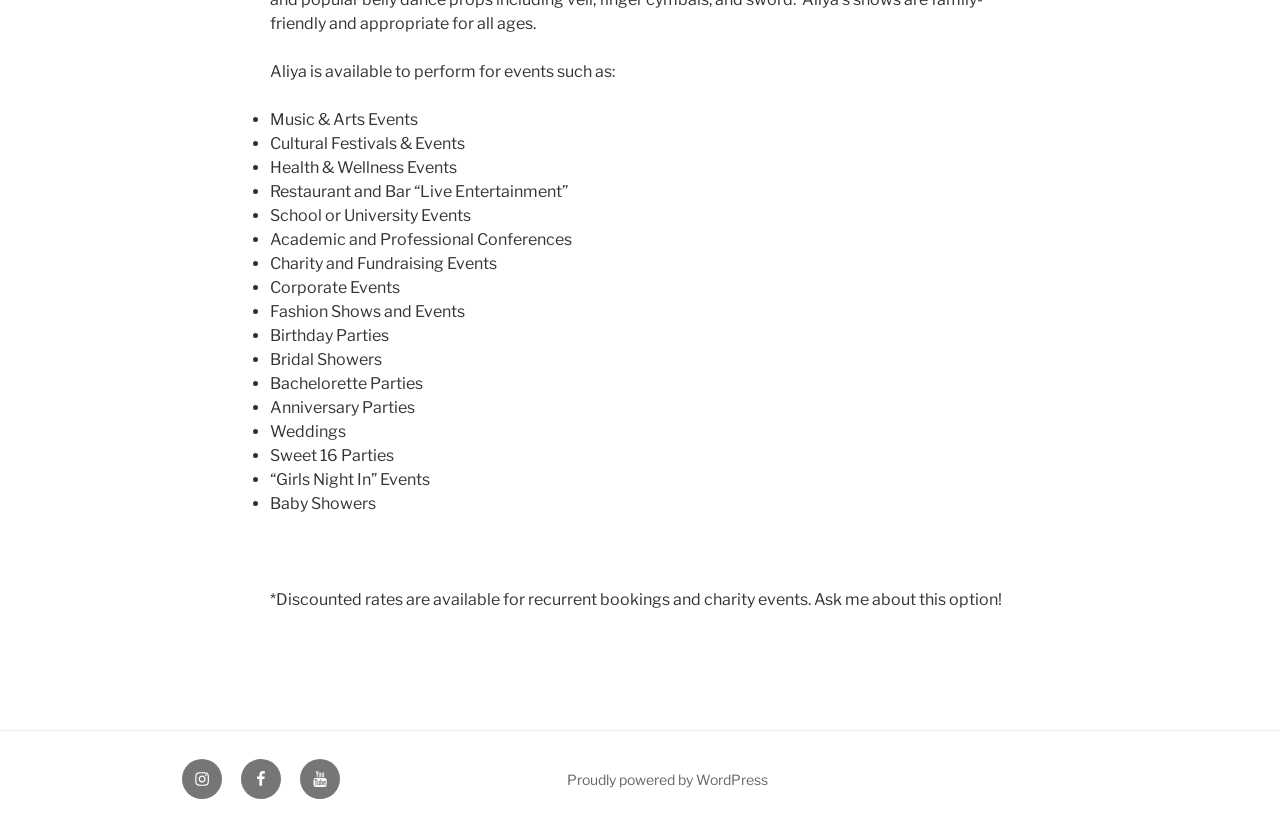Please give a one-word or short phrase response to the following question: 
What is the special offer for recurrent bookings and charity events?

Discounted rates